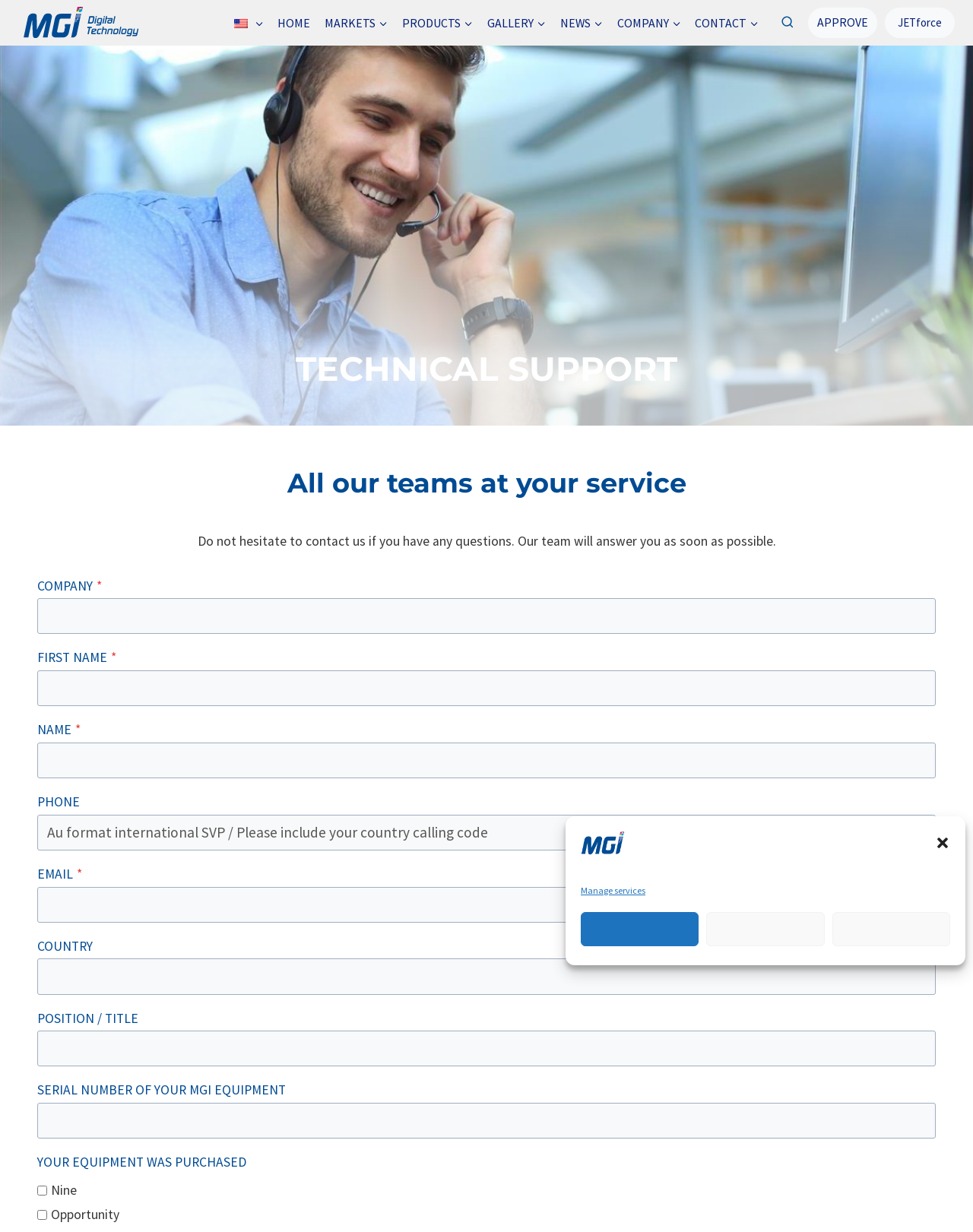Show the bounding box coordinates of the element that should be clicked to complete the task: "Click the 'Manage services' link".

[0.597, 0.718, 0.663, 0.728]